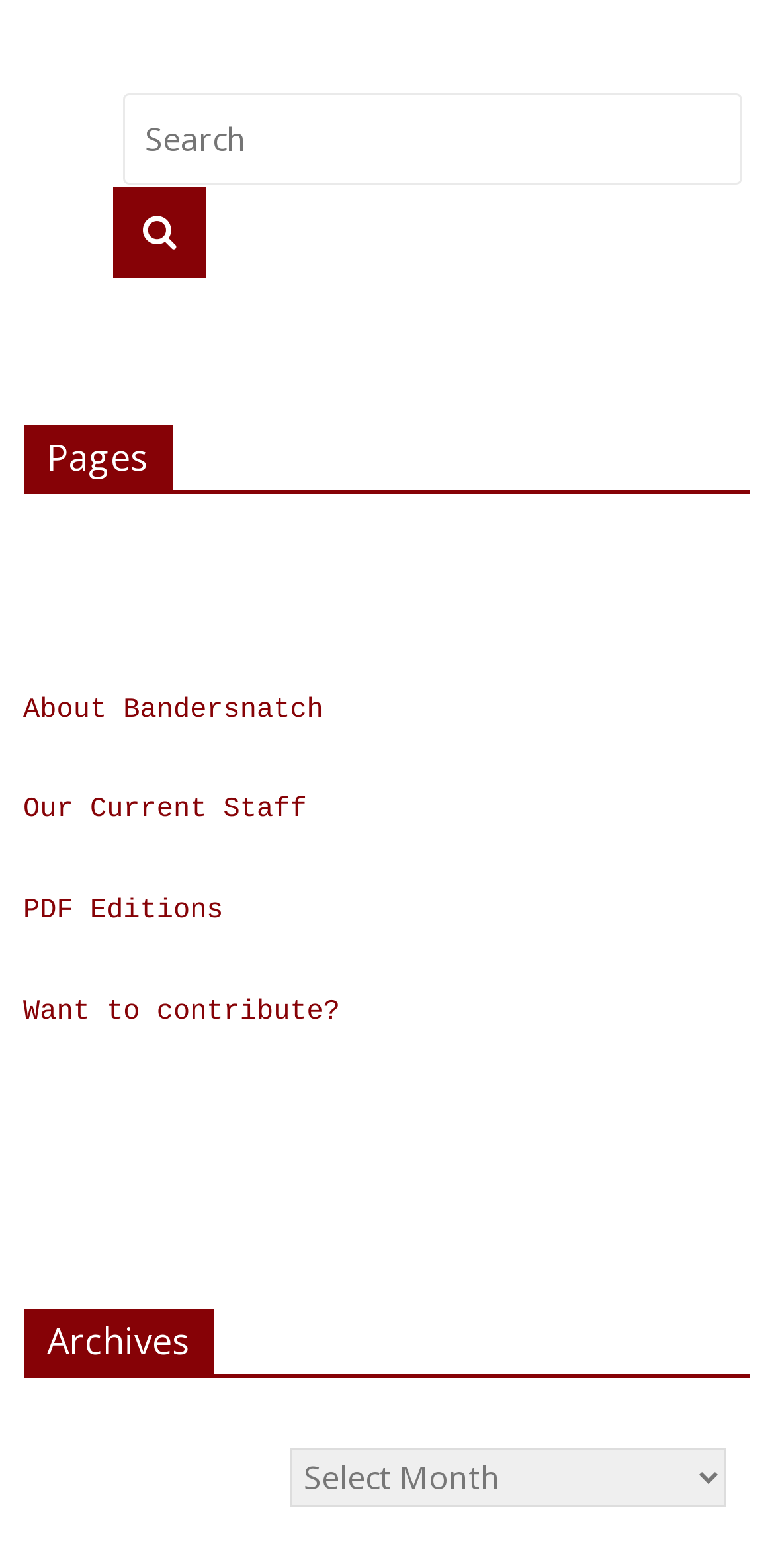Bounding box coordinates are to be given in the format (top-left x, top-left y, bottom-right x, bottom-right y). All values must be floating point numbers between 0 and 1. Provide the bounding box coordinate for the UI element described as: Our Current Staff

[0.03, 0.507, 0.396, 0.527]